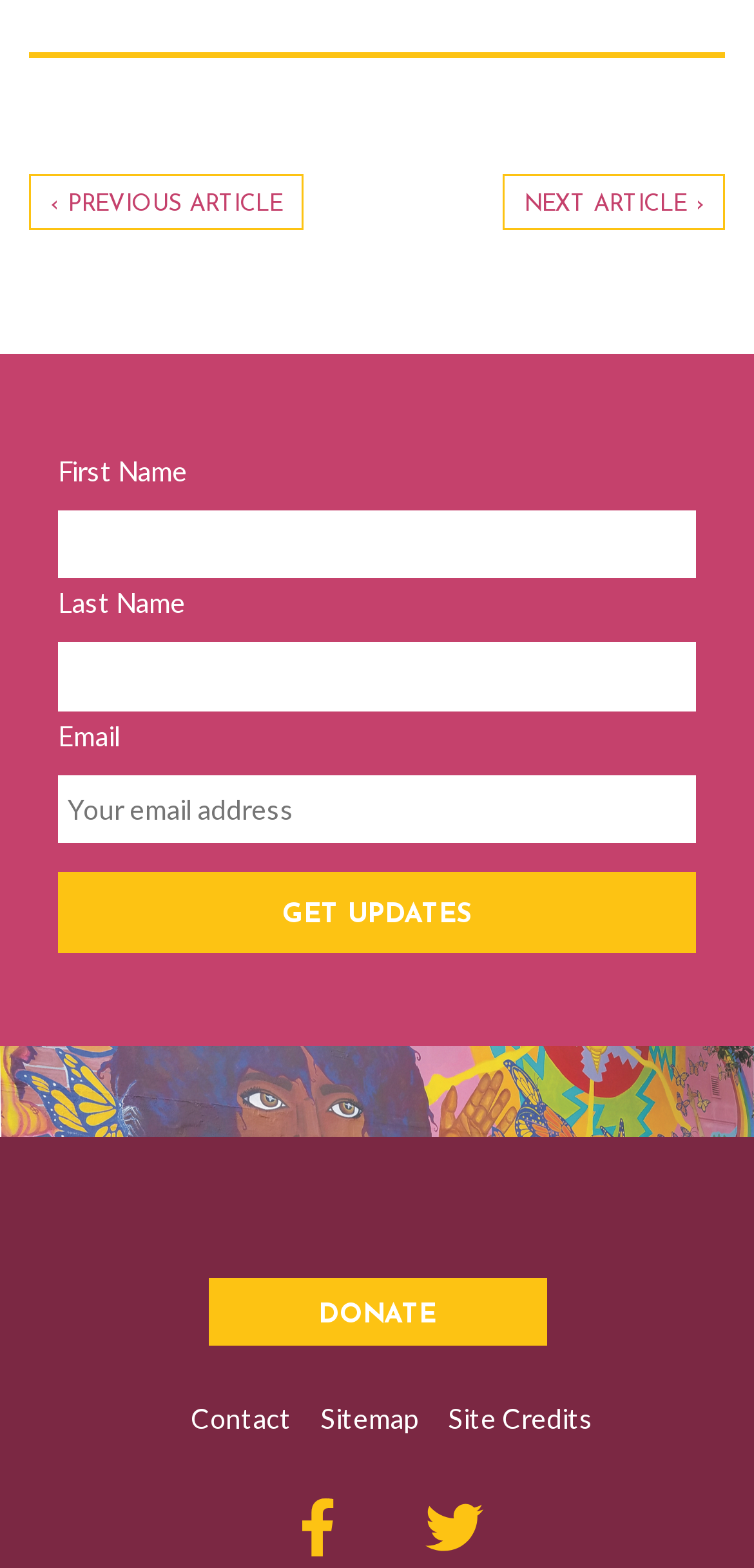Determine the coordinates of the bounding box that should be clicked to complete the instruction: "Enter first name". The coordinates should be represented by four float numbers between 0 and 1: [left, top, right, bottom].

[0.077, 0.326, 0.923, 0.369]